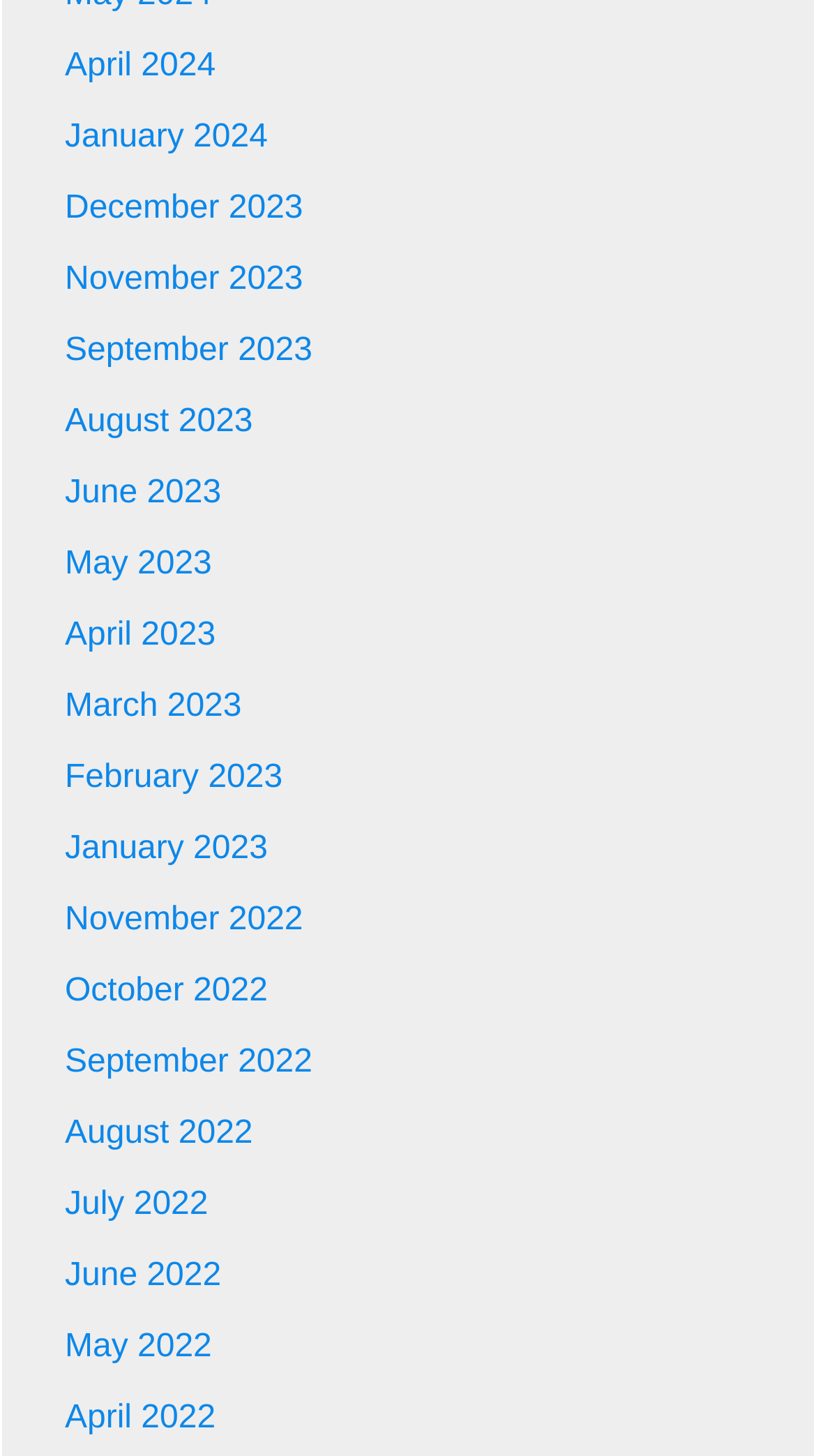Please identify the bounding box coordinates of the element I should click to complete this instruction: 'View April 2024'. The coordinates should be given as four float numbers between 0 and 1, like this: [left, top, right, bottom].

[0.079, 0.033, 0.264, 0.057]